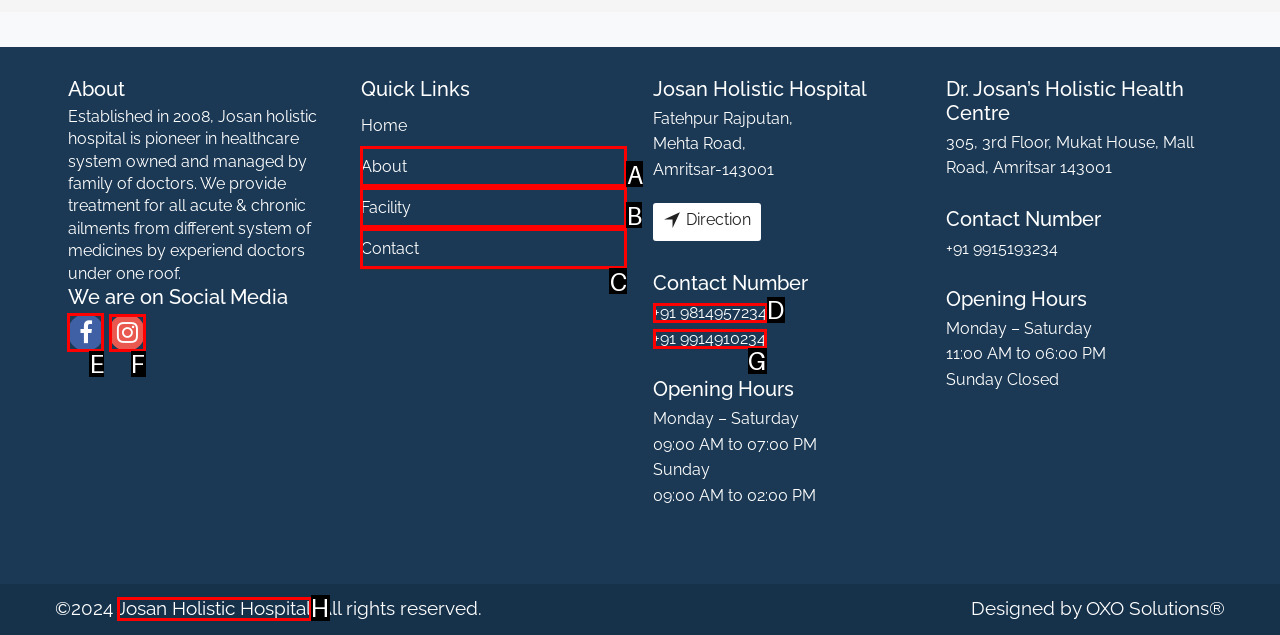Choose the HTML element to click for this instruction: Visit the Facebook page Answer with the letter of the correct choice from the given options.

E